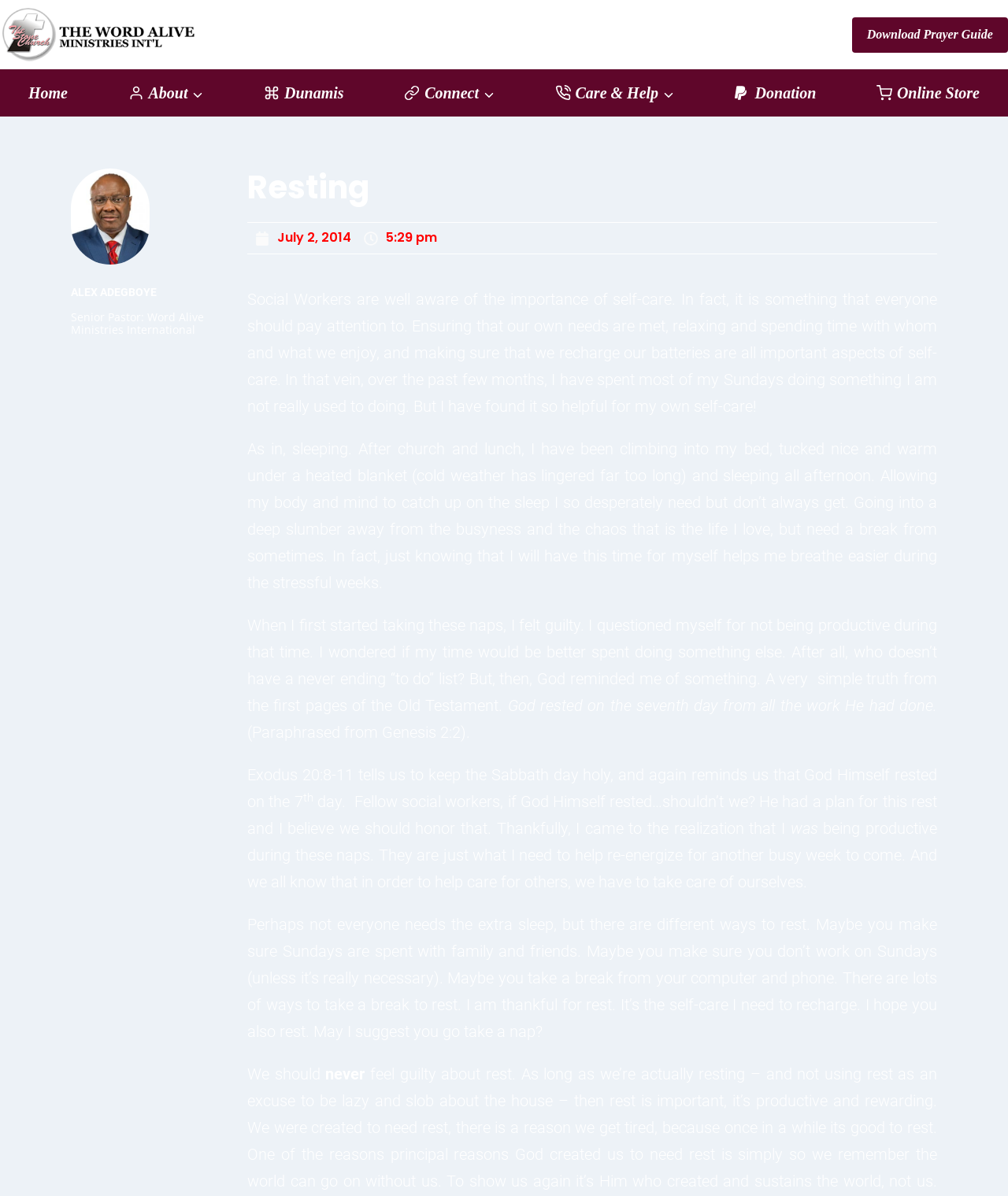What is the author's self-care activity?
Provide a comprehensive and detailed answer to the question.

The question asks for the author's self-care activity, which can be found in the StaticText element 'As in, sleeping. After church and lunch, I have been climbing into my bed, tucked nice and warm under a heated blanket...' with bounding box coordinates [0.245, 0.368, 0.93, 0.495].